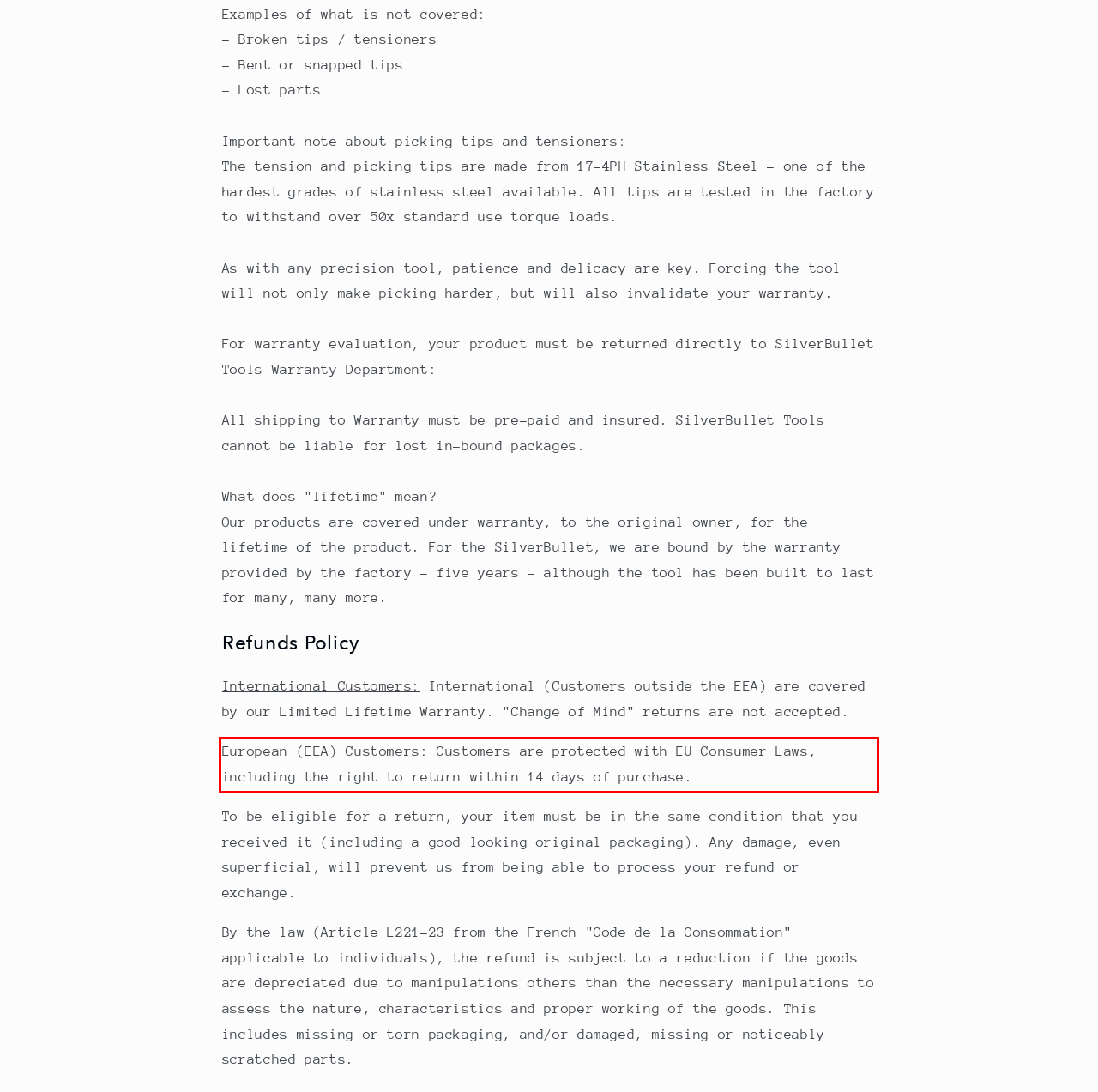With the given screenshot of a webpage, locate the red rectangle bounding box and extract the text content using OCR.

European (EEA) Customers: Customers are protected with EU Consumer Laws, including the right to return within 14 days of purchase.